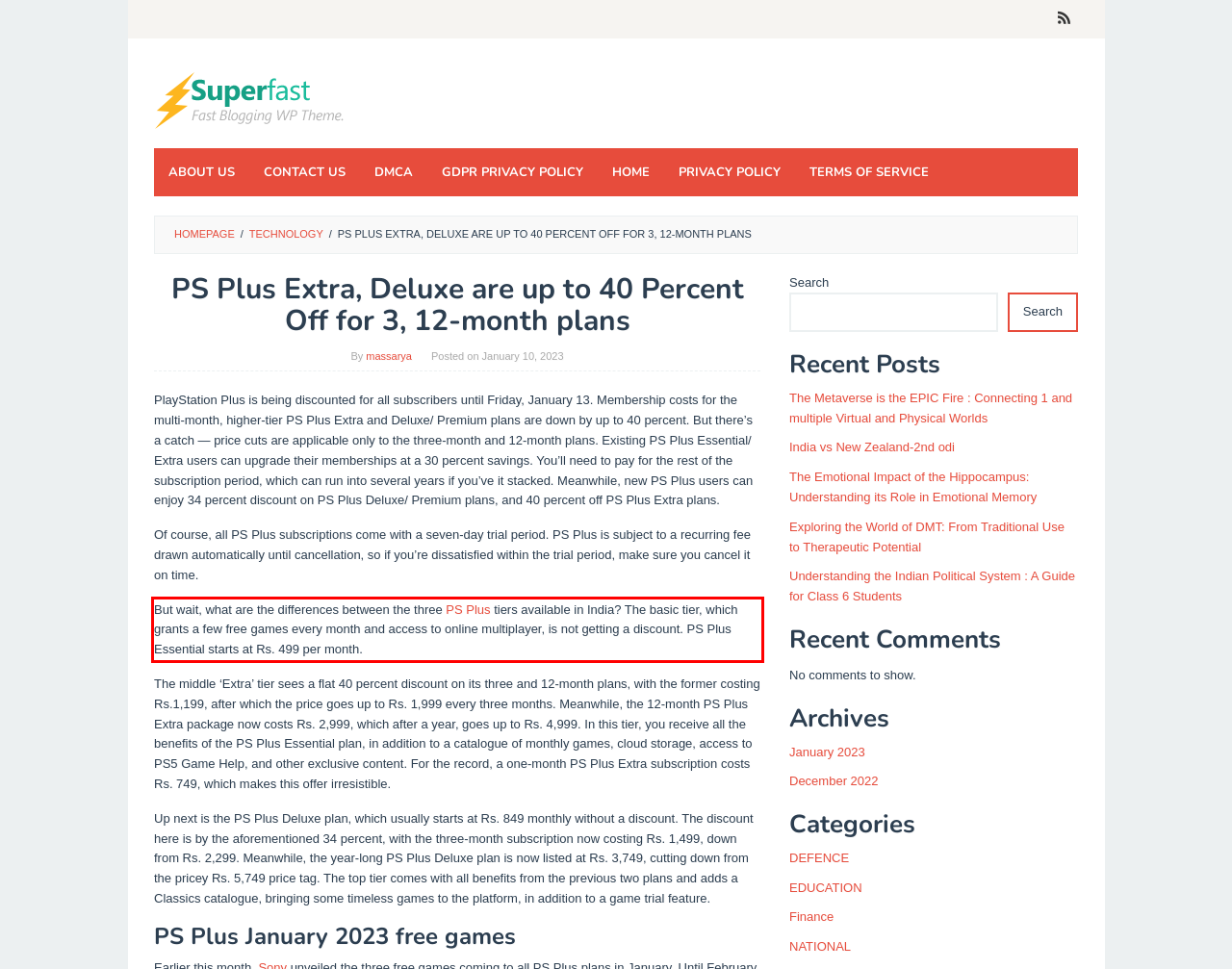You have a screenshot of a webpage, and there is a red bounding box around a UI element. Utilize OCR to extract the text within this red bounding box.

But wait, what are the differences between the three PS Plus tiers available in India? The basic tier, which grants a few free games every month and access to online multiplayer, is not getting a discount. PS Plus Essential starts at Rs. 499 per month.